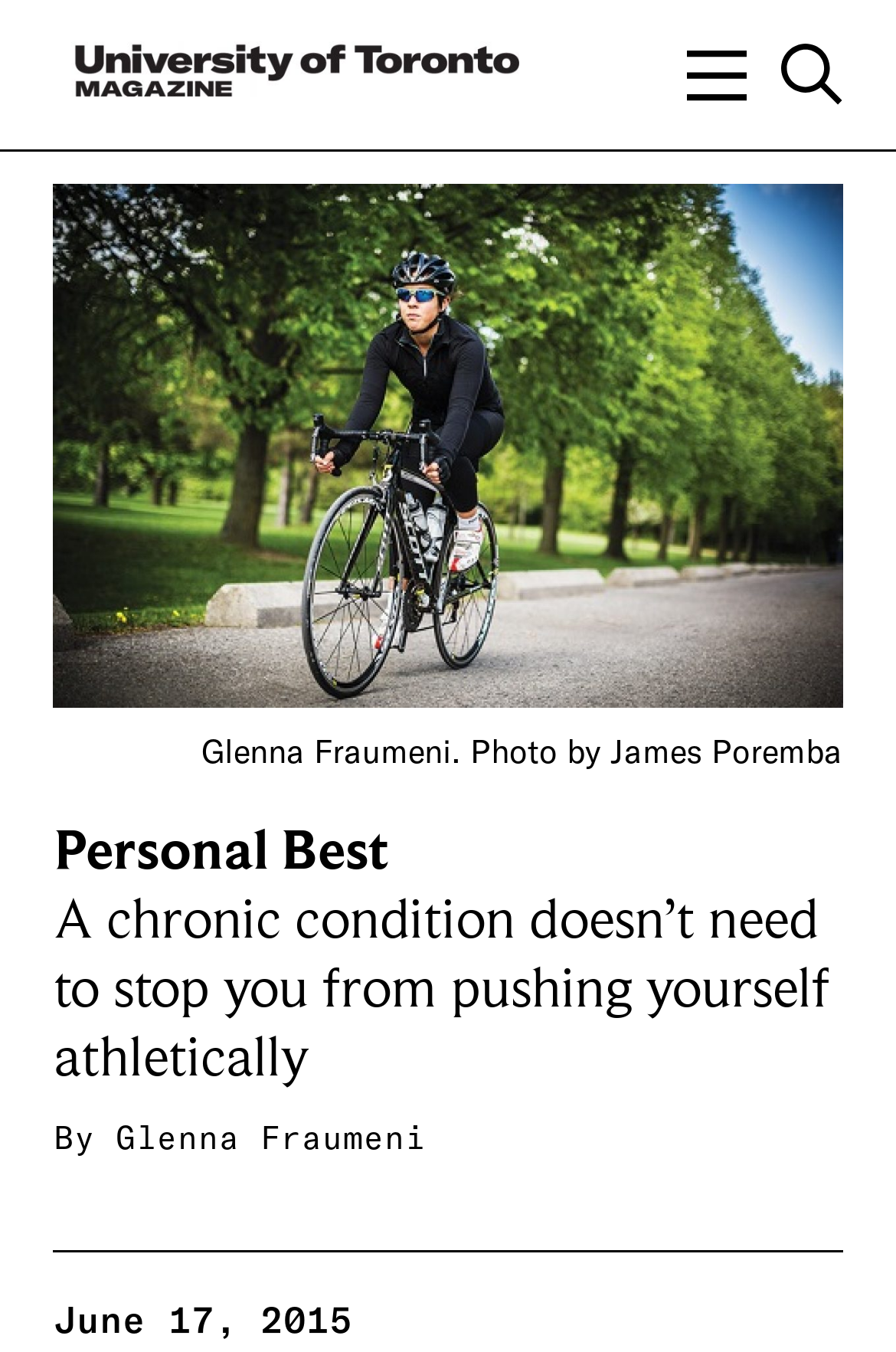Kindly respond to the following question with a single word or a brief phrase: 
What is the name of the person in the photo?

Glenna Fraumeni